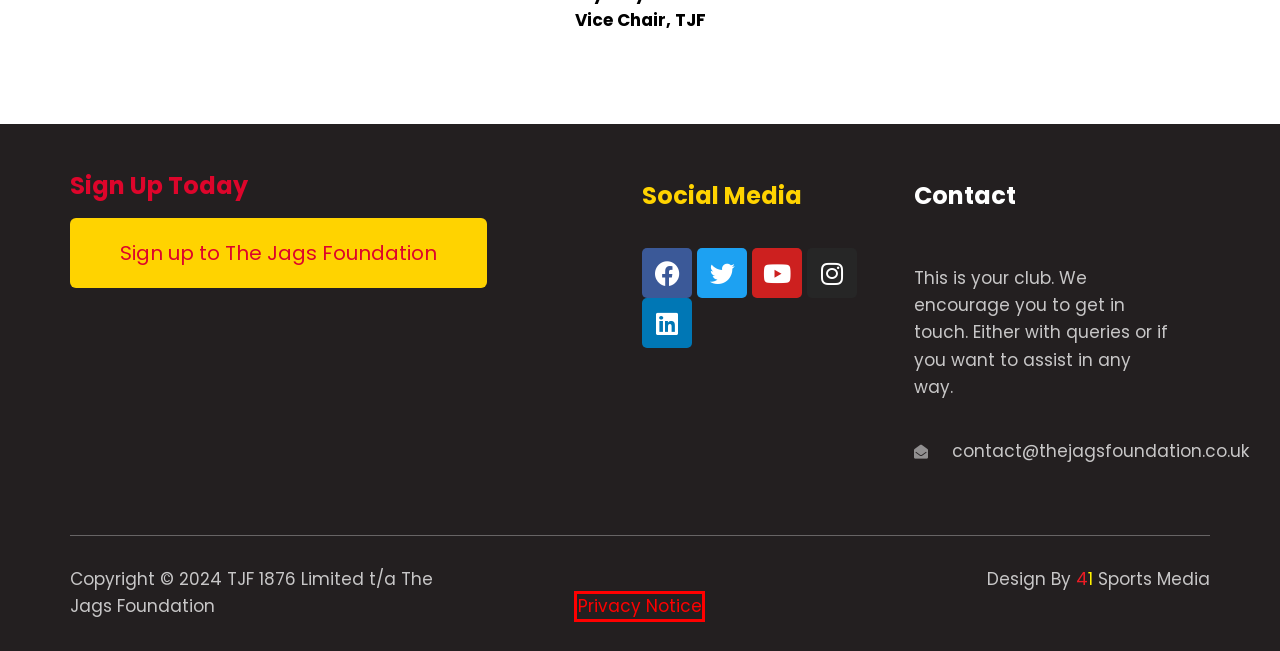Observe the screenshot of a webpage with a red bounding box around an element. Identify the webpage description that best fits the new page after the element inside the bounding box is clicked. The candidates are:
A. The Jags Foundation
B. Sign Up – The Jags Foundation
C. 41 Sports Media
D. Contact – The Jags Foundation
E. Sky Sports Cup Final Date & Ticket Announcement  |  Partick Thistle FC
F. Partick Thistle WFC v Queens Park WFC – 4th February 2024  |  Partick Thistle FC
G. Privacy Notice – The Jags Foundation
H. News – The Jags Foundation

G